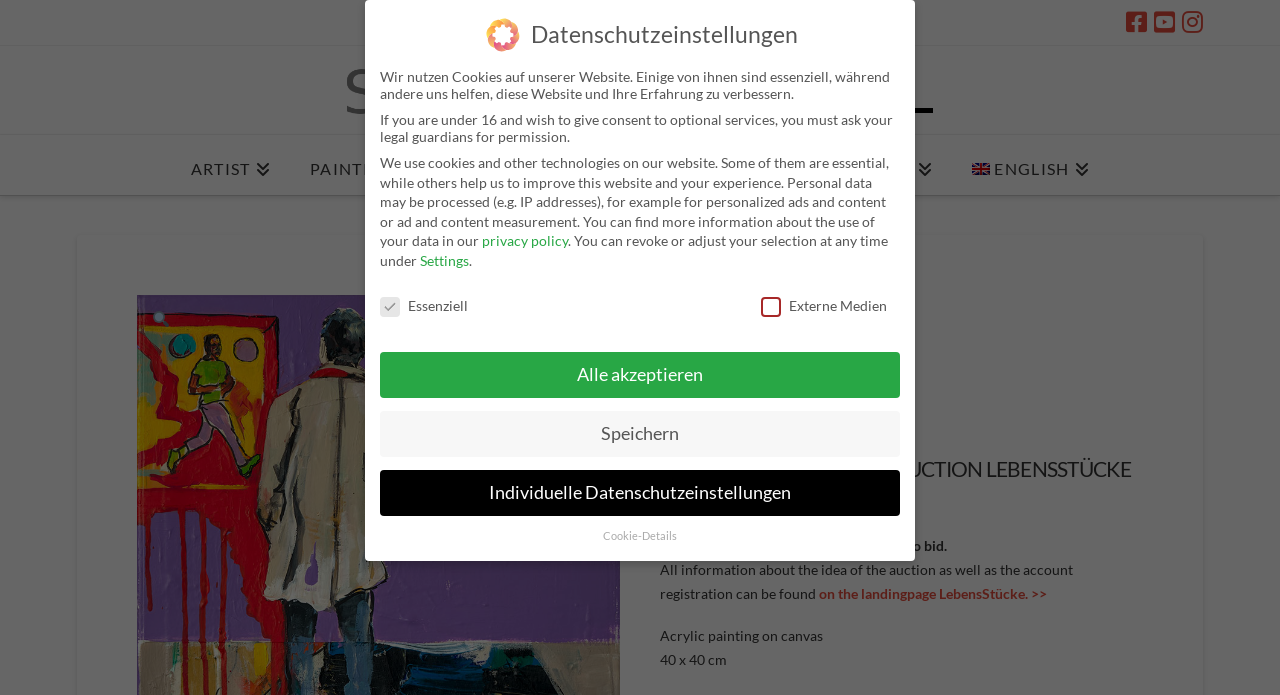Analyze the image and deliver a detailed answer to the question: What is the artist's name?

The artist's name is mentioned in the link 'Sabina Bockemühl' with a corresponding image, which suggests that the webpage is about the artist Sabina Bockemühl.